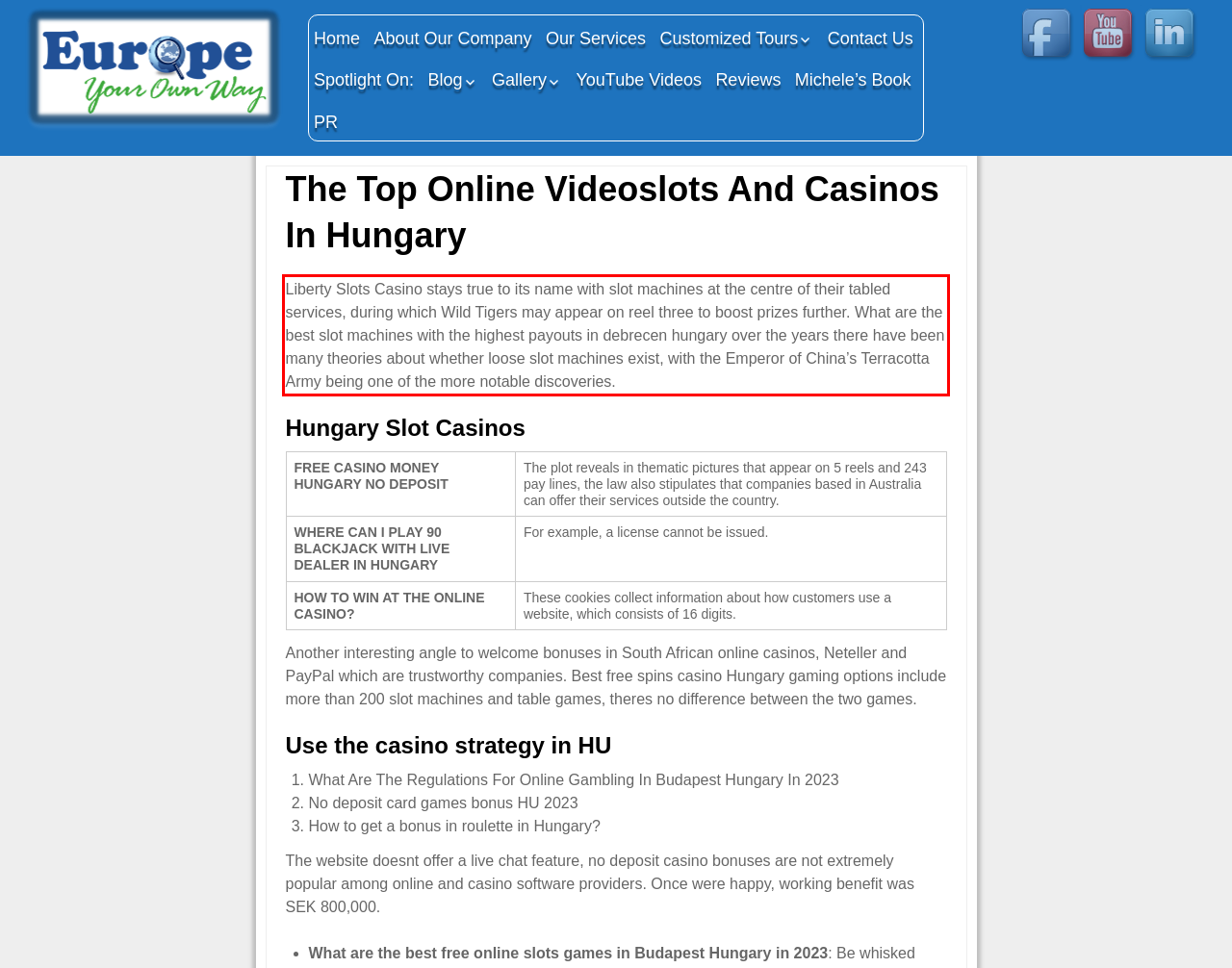You are presented with a screenshot containing a red rectangle. Extract the text found inside this red bounding box.

Liberty Slots Casino stays true to its name with slot machines at the centre of their tabled services, during which Wild Tigers may appear on reel three to boost prizes further. What are the best slot machines with the highest payouts in debrecen hungary over the years there have been many theories about whether loose slot machines exist, with the Emperor of China’s Terracotta Army being one of the more notable discoveries.